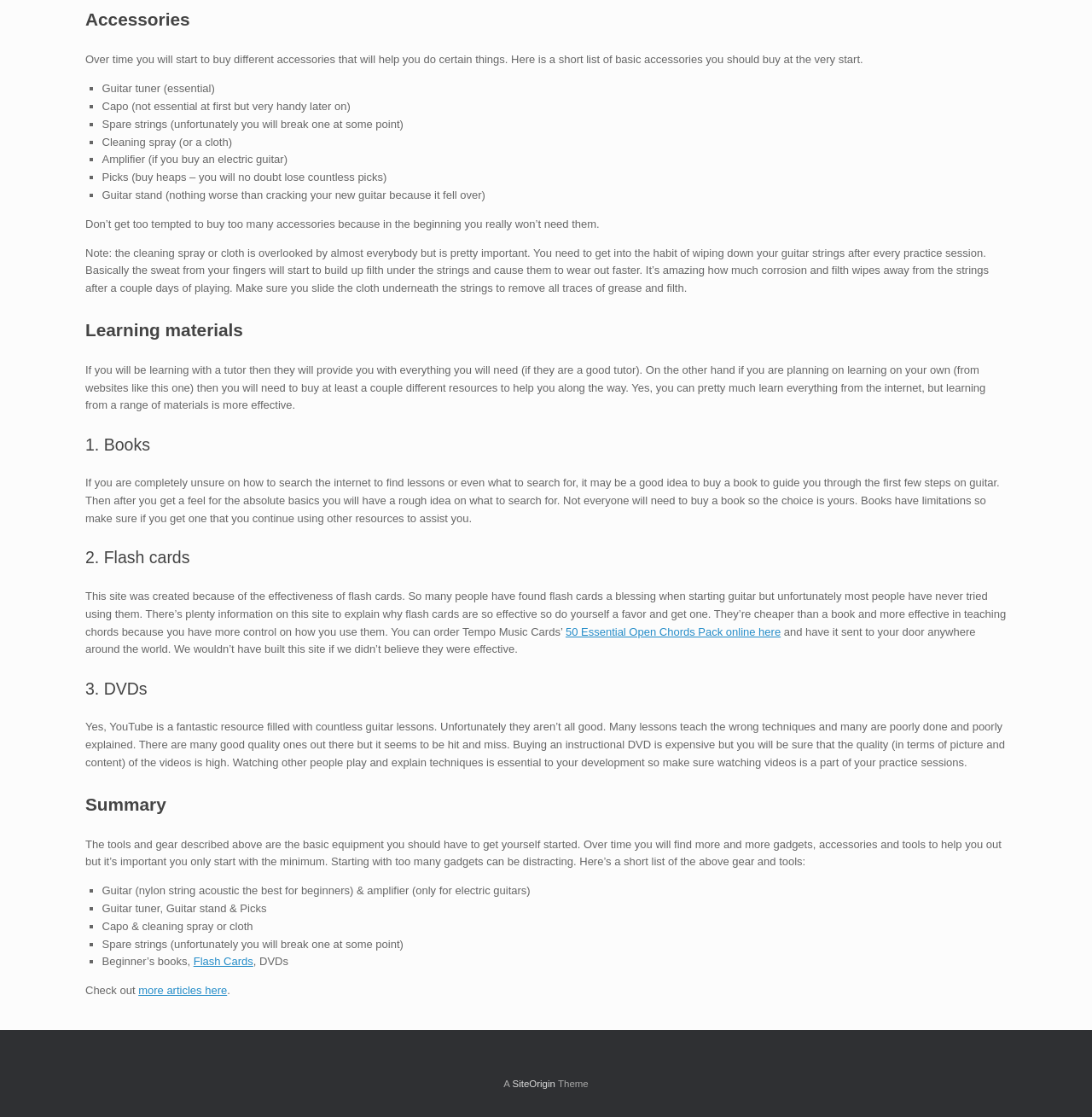What are the basic accessories for a guitar?
Based on the image content, provide your answer in one word or a short phrase.

Guitar tuner, capo, etc.